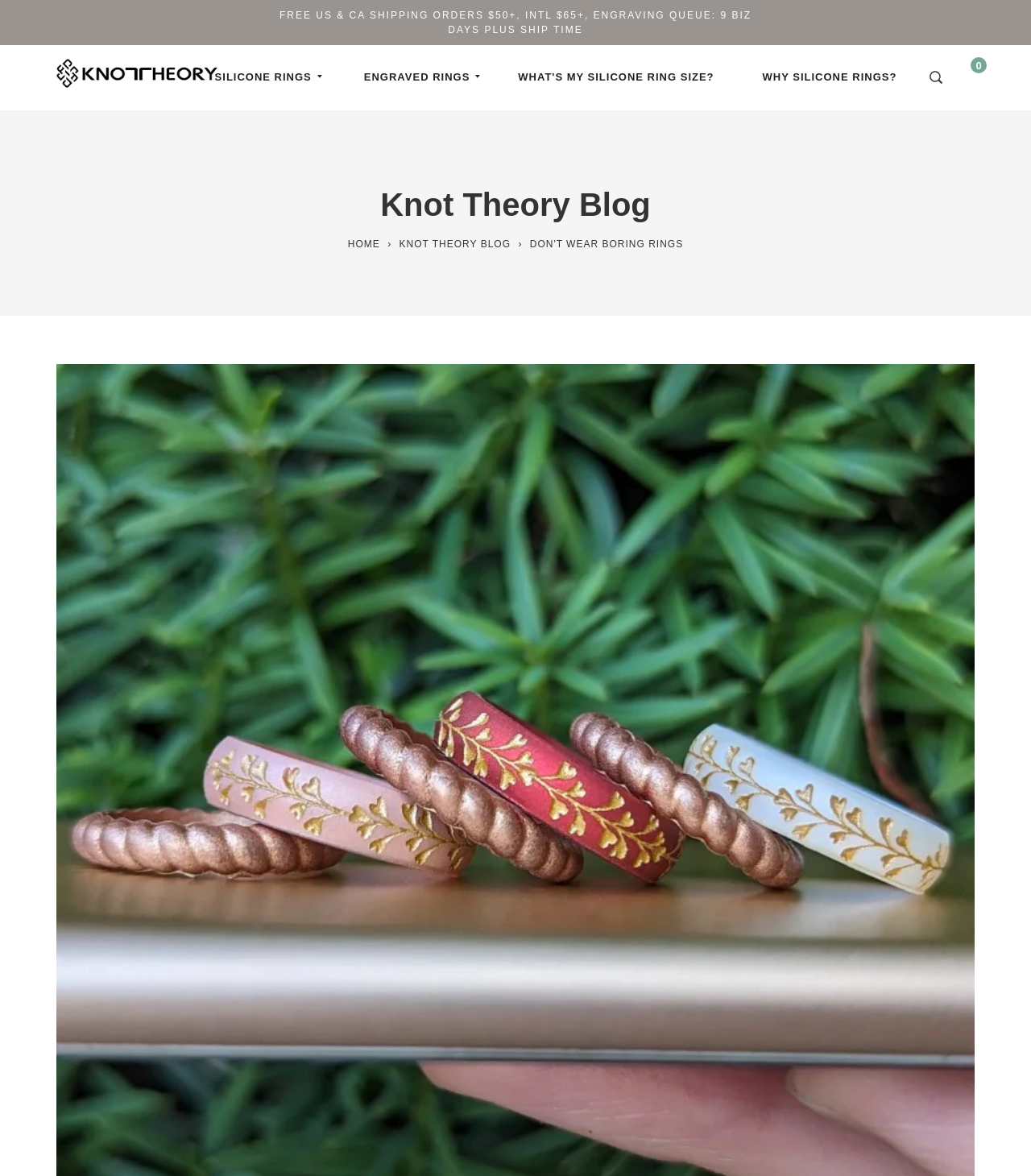How many main navigation links are there?
Based on the screenshot, give a detailed explanation to answer the question.

I counted the link elements 'HOME' and 'KNOT THEORY BLOG' within the navigation element with the text 'breadcrumbs', which suggests there are two main navigation links.